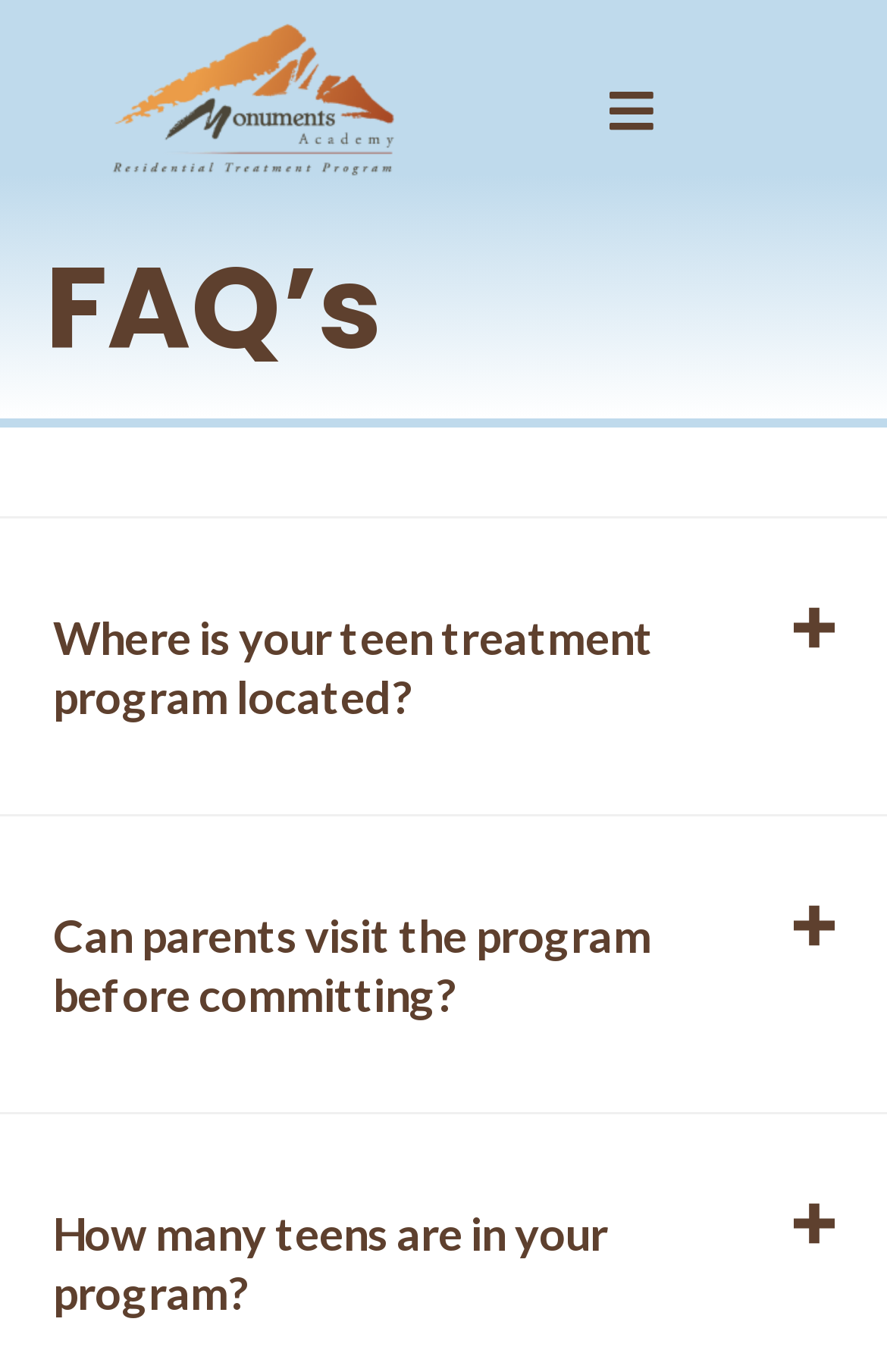Respond with a single word or phrase to the following question:
What is the shape of the icon next to the link?

Square